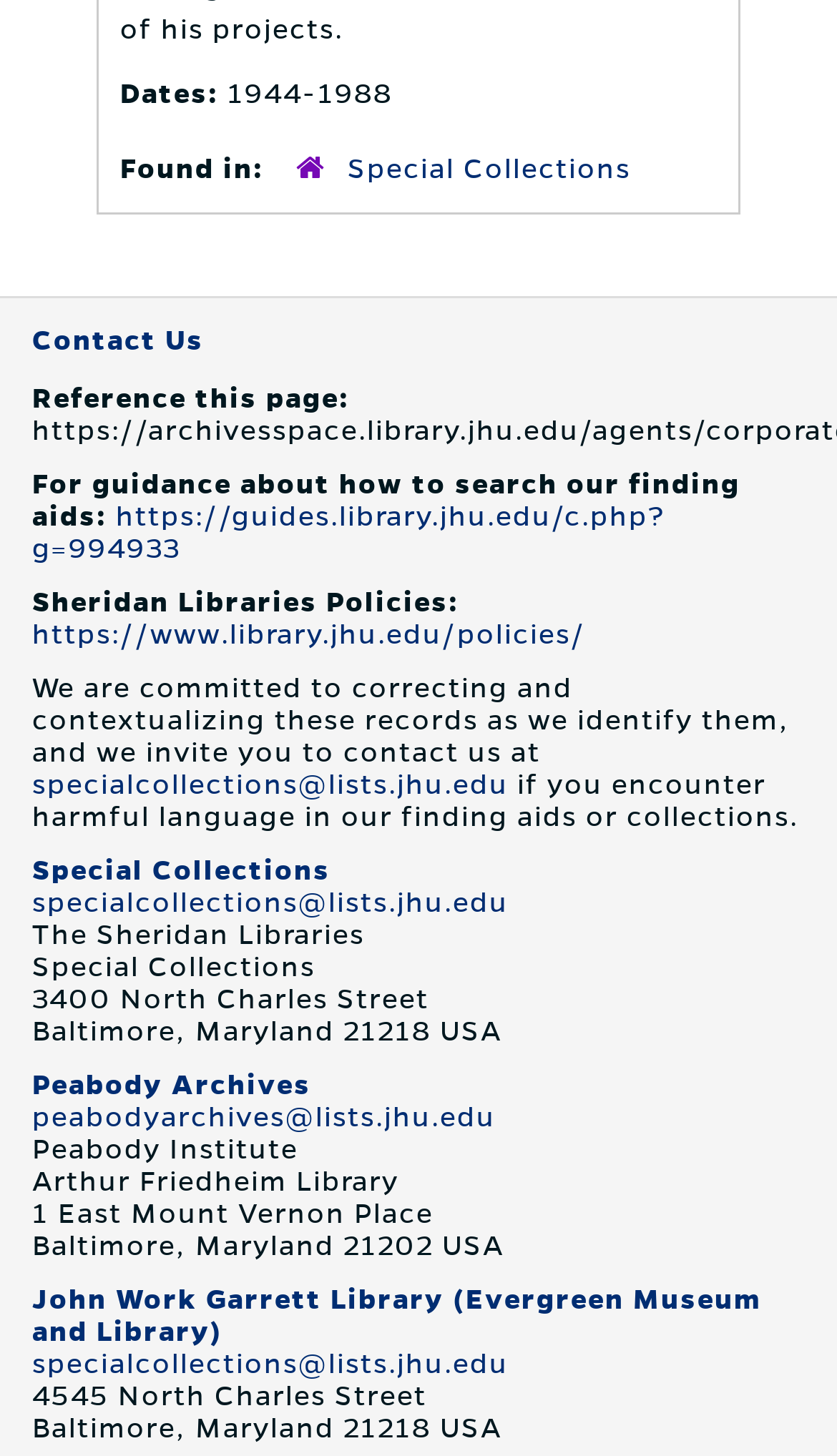What is the email address for contacting Special Collections?
Please respond to the question with as much detail as possible.

The email address for contacting Special Collections can be found in the link element 'specialcollections@lists.jhu.edu' which is located below the static text element 'We are committed to correcting and contextualizing these records as we identify them, and we invite you to contact us at'.